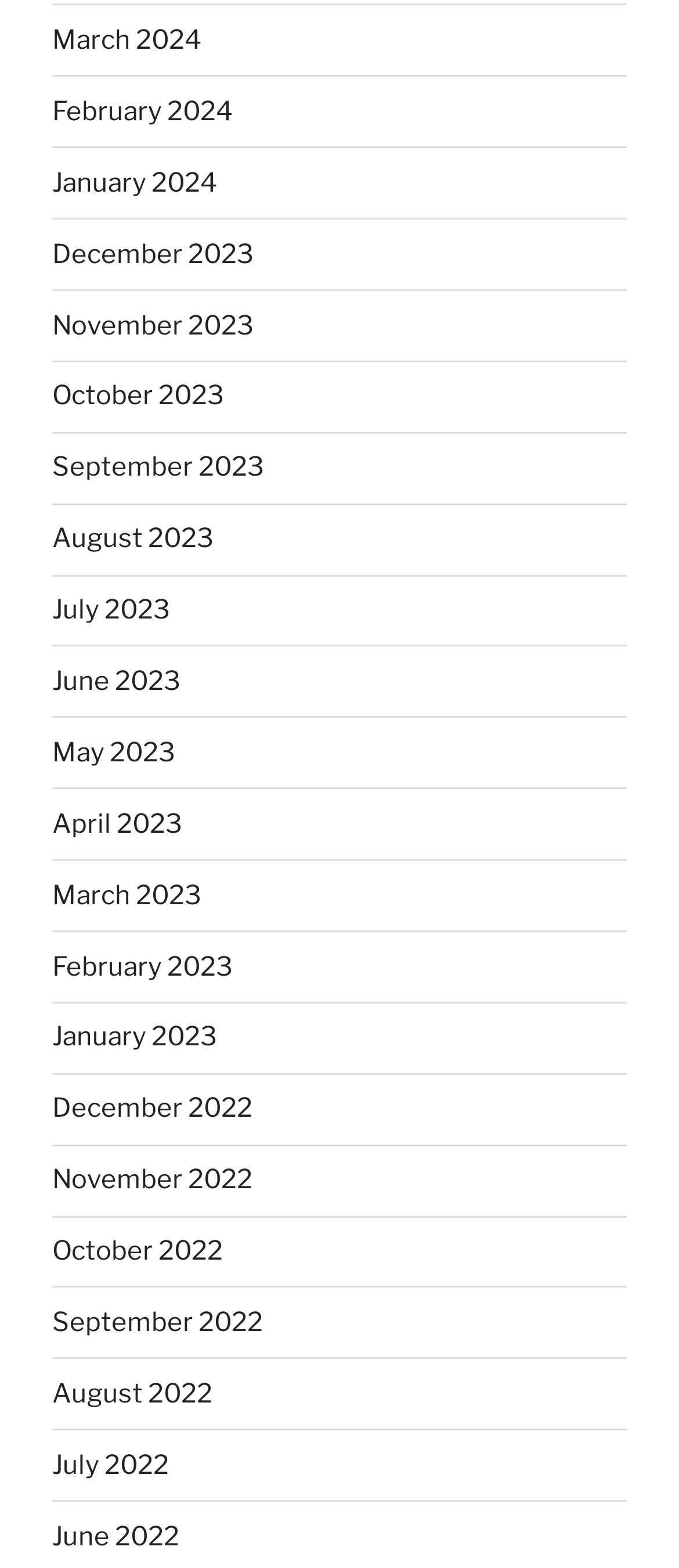Please reply with a single word or brief phrase to the question: 
Is the list of months in chronological order?

Yes